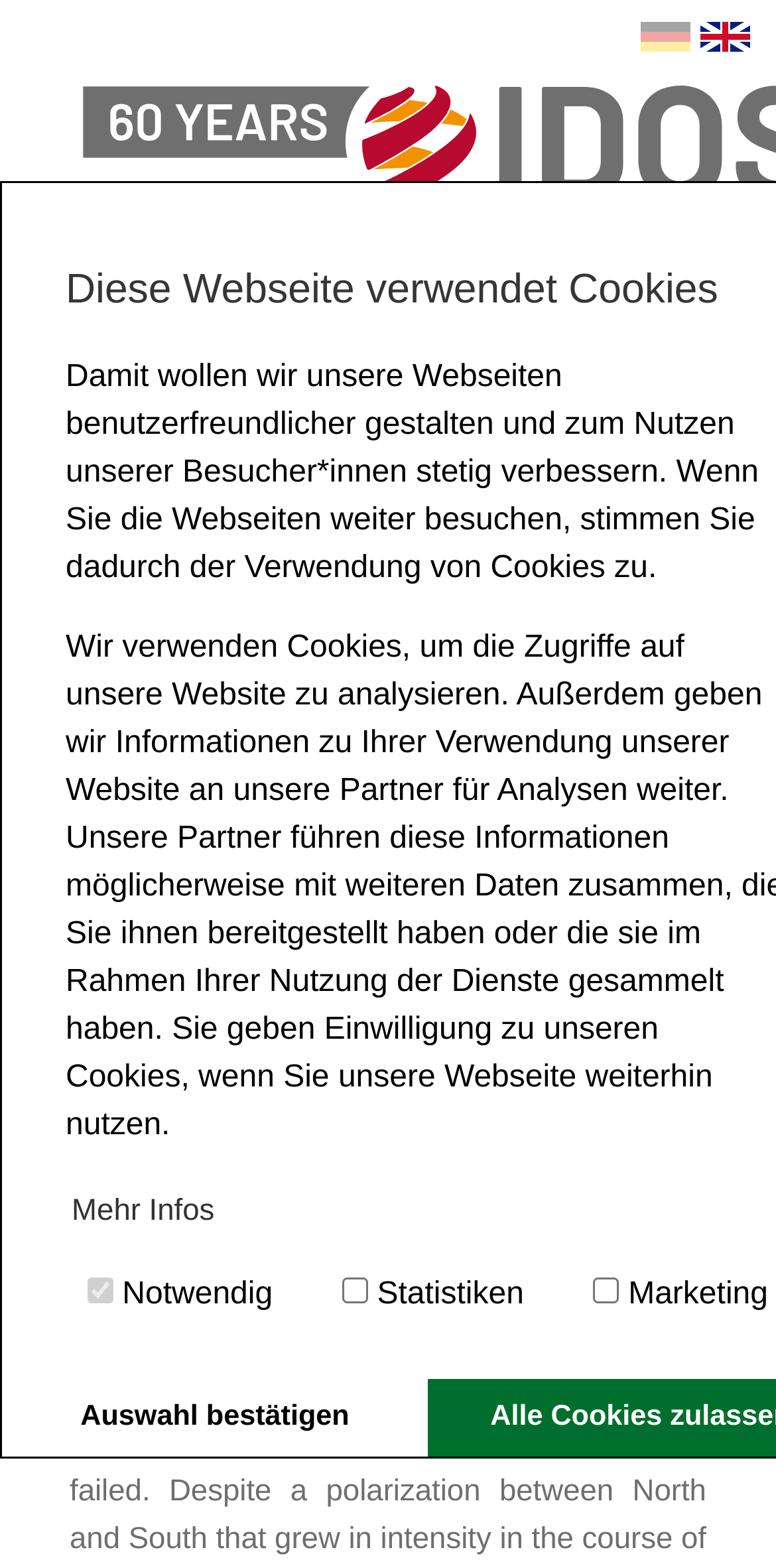Determine the bounding box coordinates of the clickable element to complete this instruction: "Click on Englisch". Provide the coordinates in the format of four float numbers between 0 and 1, [left, top, right, bottom].

[0.89, 0.012, 0.966, 0.035]